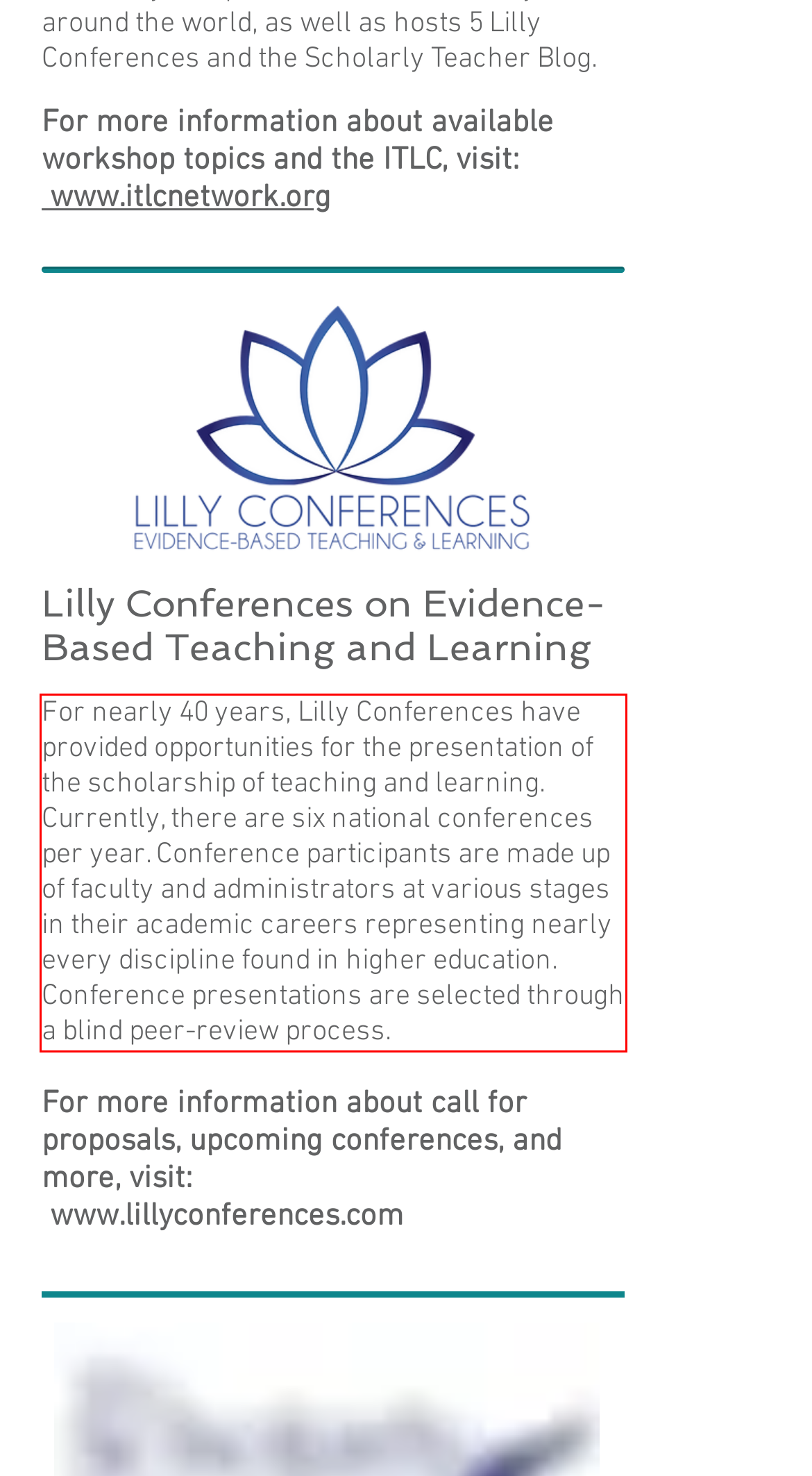You are provided with a screenshot of a webpage that includes a UI element enclosed in a red rectangle. Extract the text content inside this red rectangle.

For nearly 40 years, Lilly Conferences have provided opportunities for the presentation of the scholarship of teaching and learning. Currently, there are six national conferences per year. Conference participants are made up of faculty and administrators at various stages in their academic careers representing nearly every discipline found in higher education. Conference presentations are selected through a blind peer-review process.